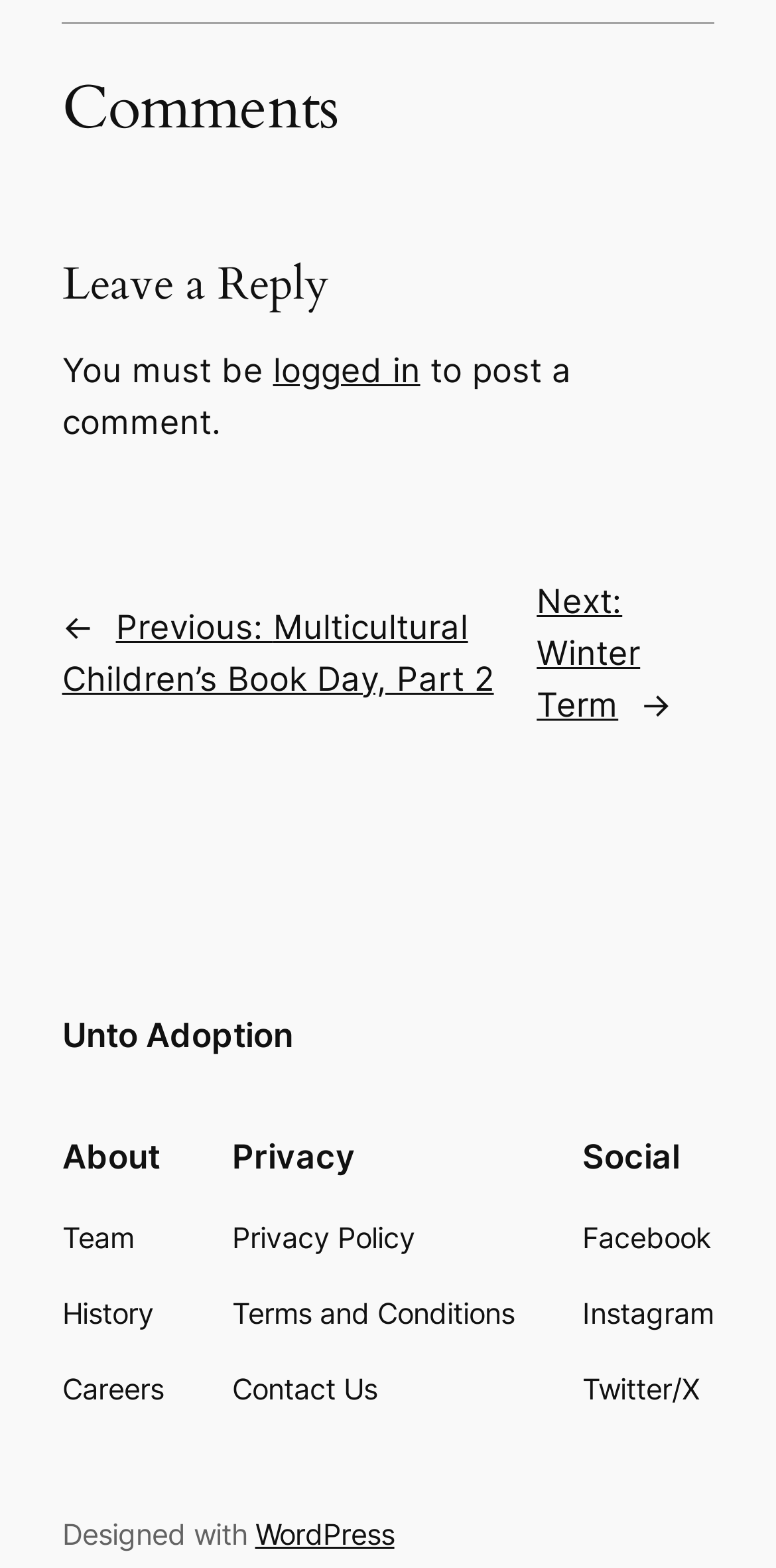Locate the bounding box coordinates of the segment that needs to be clicked to meet this instruction: "Click on the 'Facebook' link".

[0.751, 0.775, 0.917, 0.804]